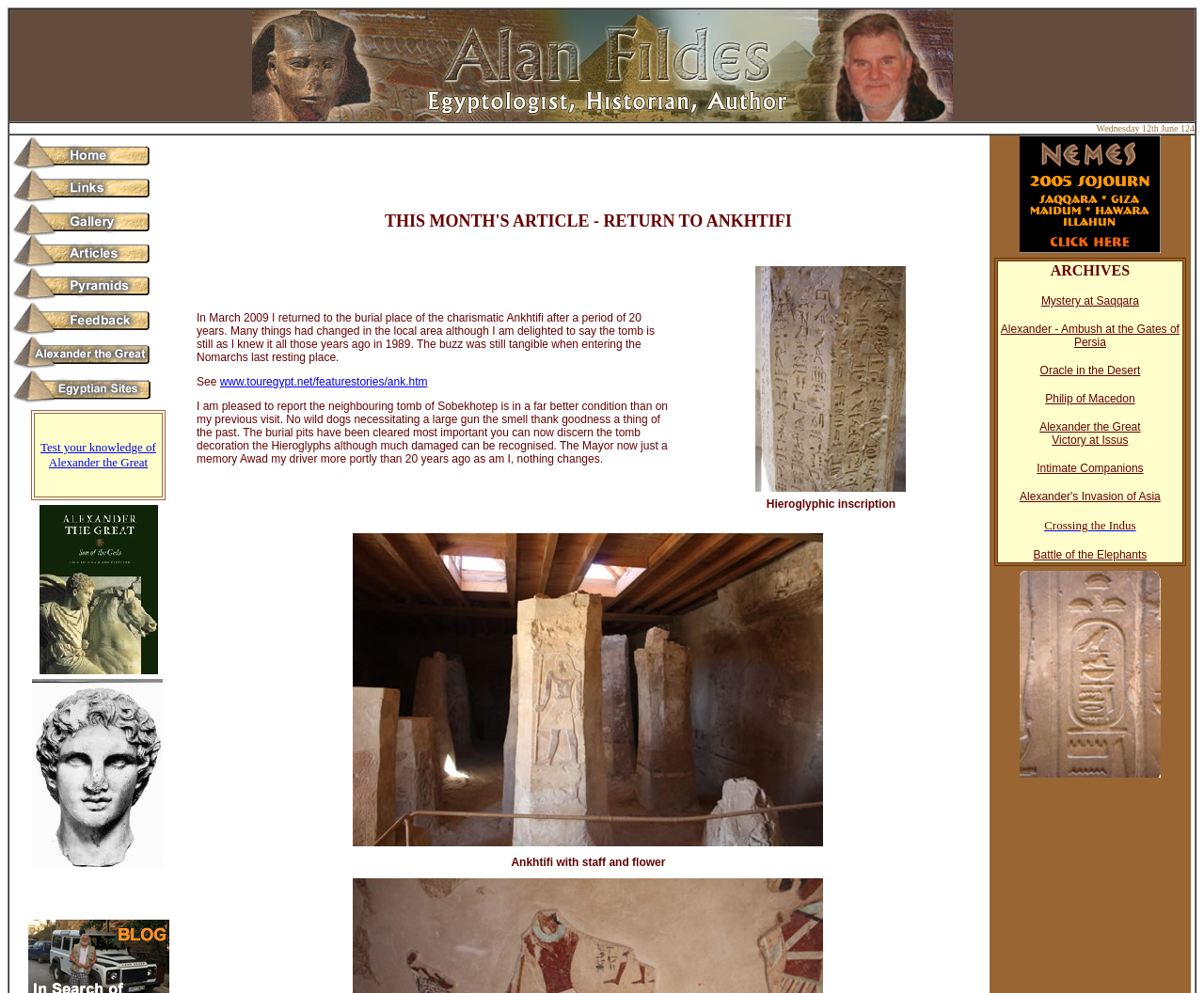How many links are in the lower section of the webpage?
Answer the question with a single word or phrase, referring to the image.

3